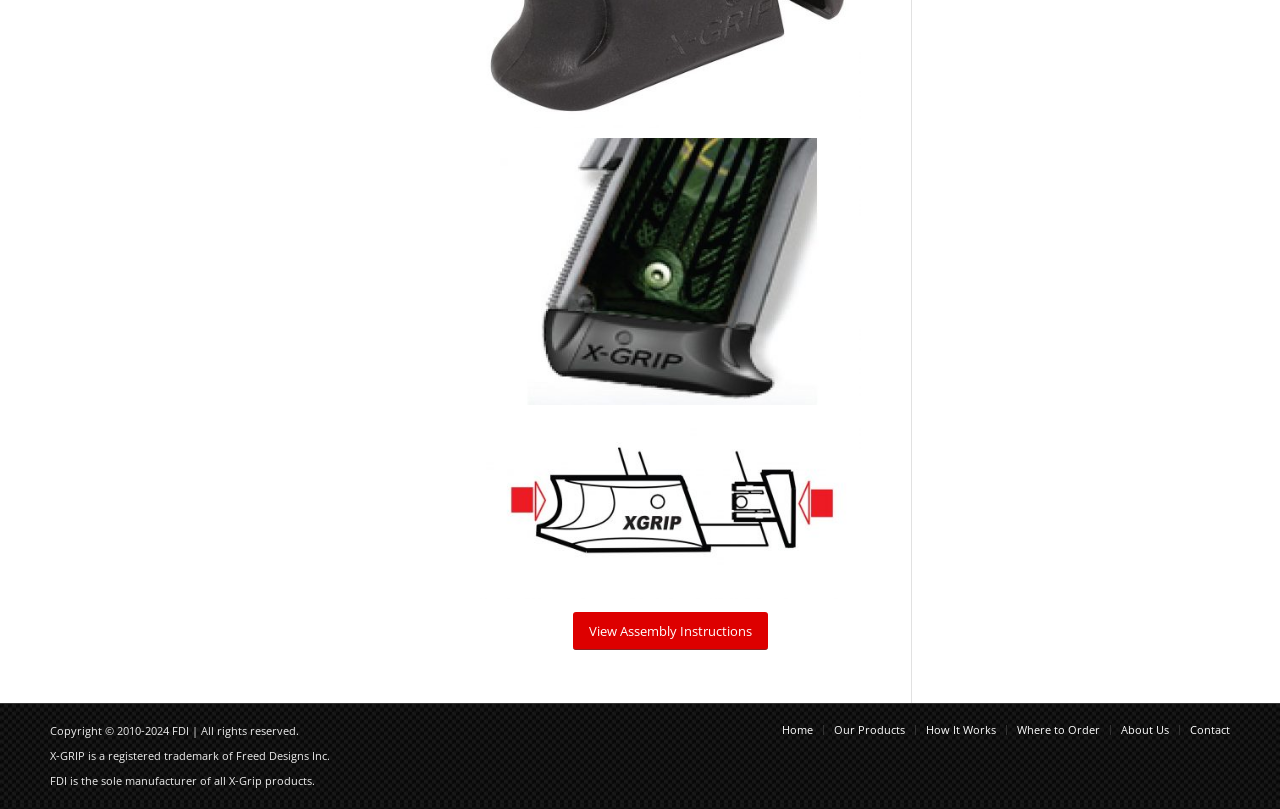Please determine the bounding box coordinates for the UI element described as: "About Us".

[0.876, 0.893, 0.913, 0.911]